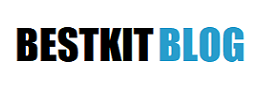Generate a detailed caption that describes the image.

The image presents the logo for "BESTKIT BLOG," depicted in a bold, modern font. The word "BESTKIT" is styled predominantly in black, emphasizing strength and authority, while "BLOG" is highlighted in a vibrant blue, suggesting creativity and freshness. This logo effectively represents the blog's themes of providing insightful content and updates across various topics, appealing to a diverse audience seeking information and entertainment. The design conveys a contemporary feel, suitable for a digital platform that engages readers with the latest news and trends.